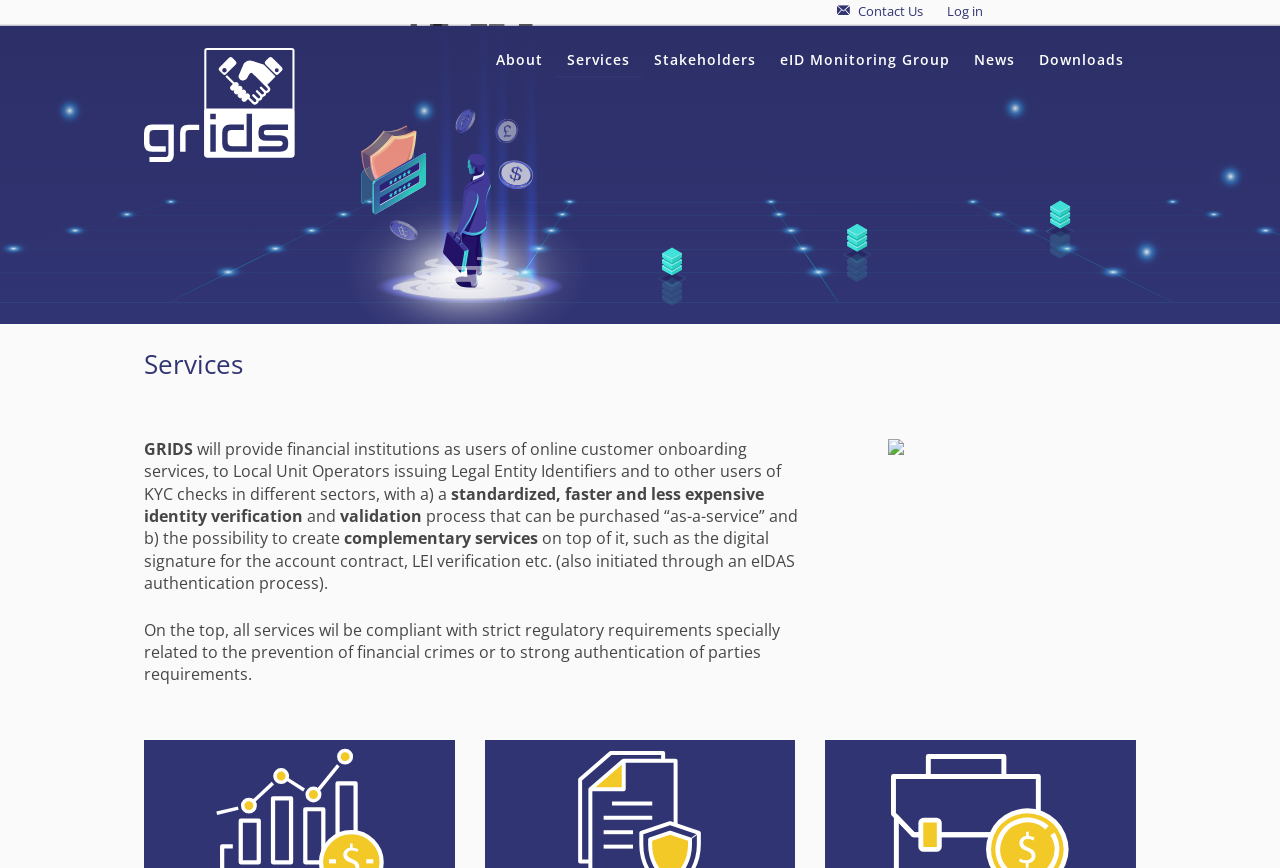Highlight the bounding box coordinates of the element you need to click to perform the following instruction: "Navigate to the 'About' section."

[0.378, 0.051, 0.434, 0.09]